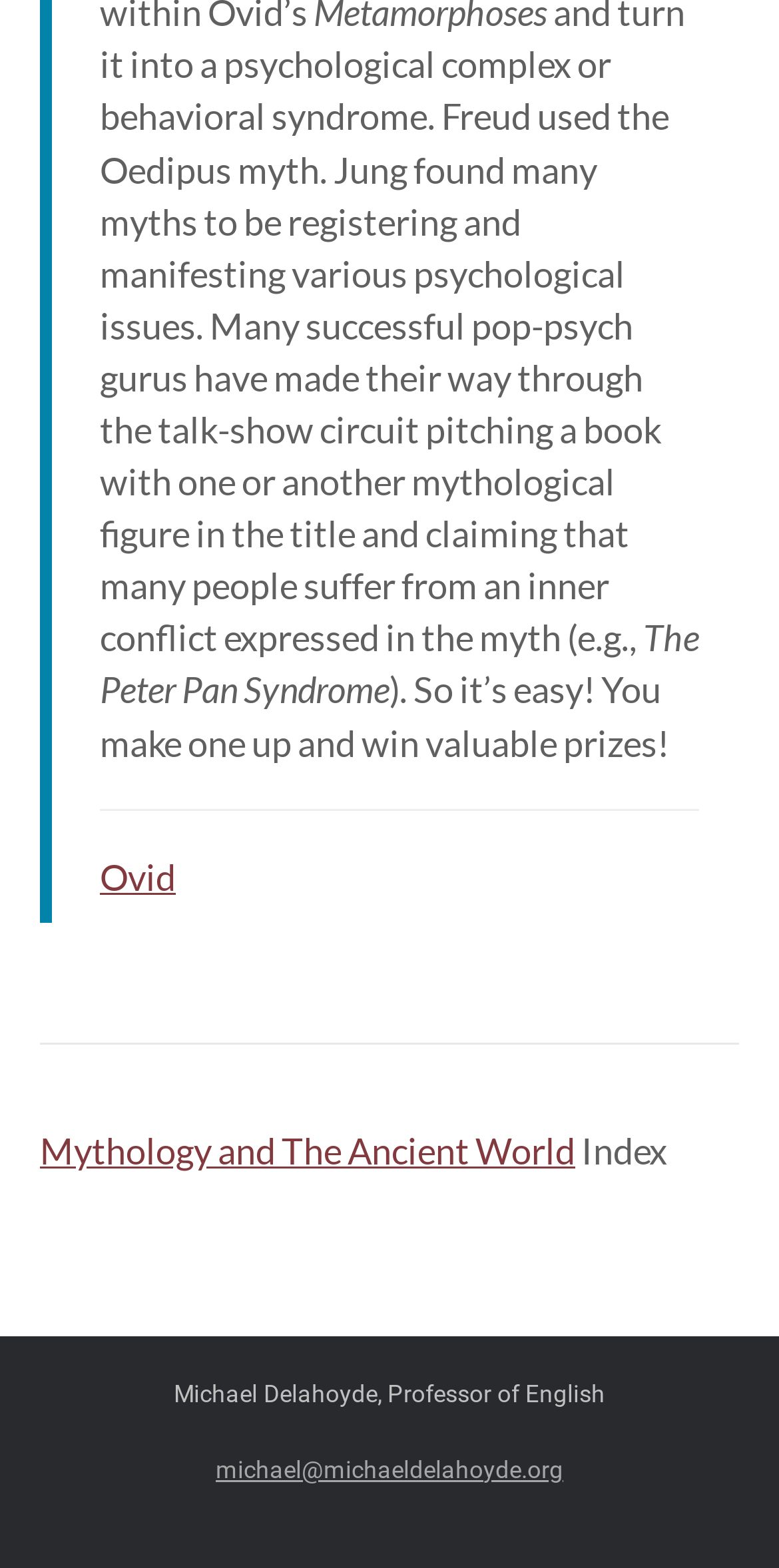Using the given description, provide the bounding box coordinates formatted as (top-left x, top-left y, bottom-right x, bottom-right y), with all values being floating point numbers between 0 and 1. Description: Ovid

[0.128, 0.545, 0.226, 0.573]